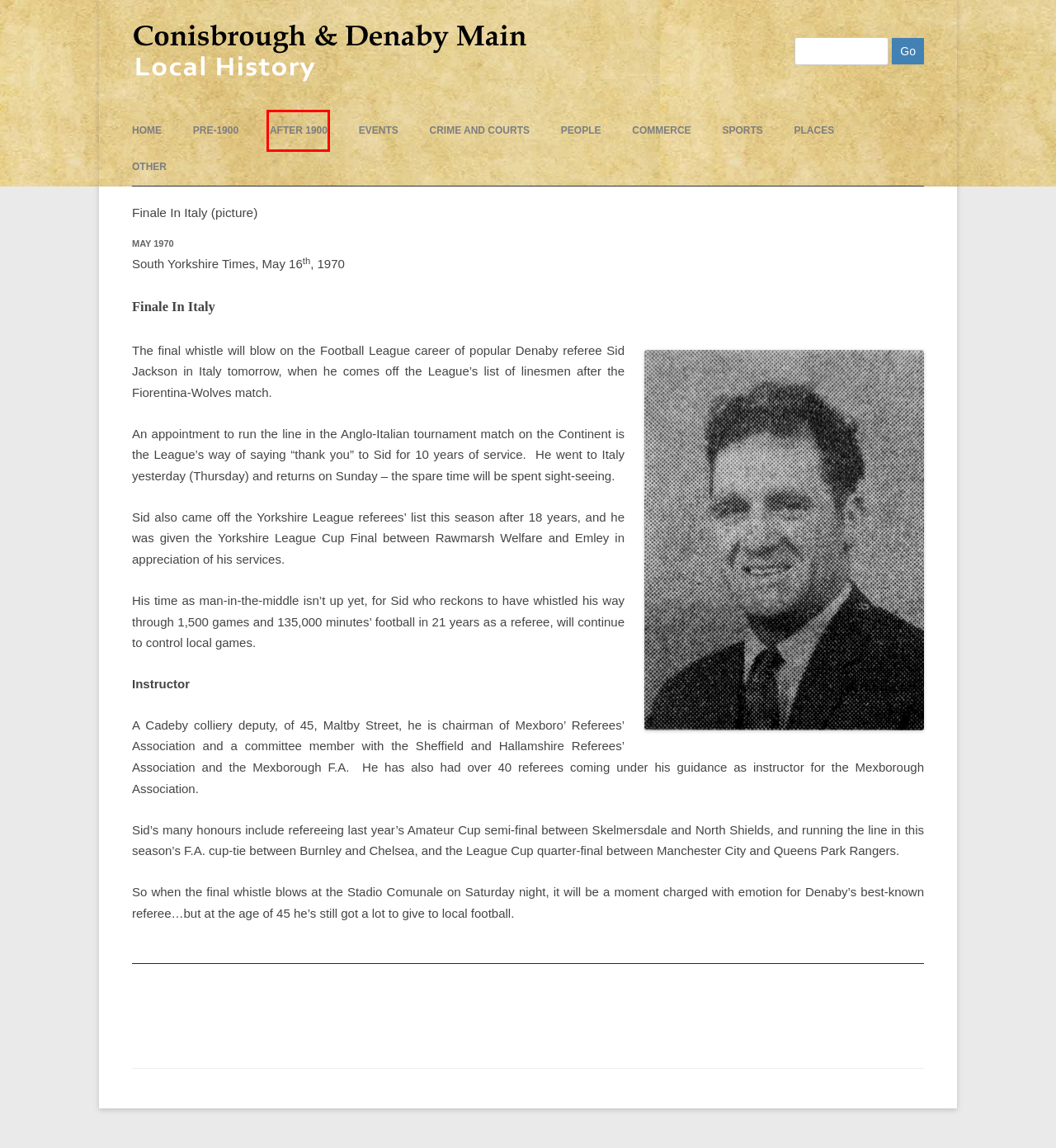Inspect the provided webpage screenshot, concentrating on the element within the red bounding box. Select the description that best represents the new webpage after you click the highlighted element. Here are the candidates:
A. Commerce | Conisbrough and Denaby Main Local History
B. pre-1900 | Conisbrough and Denaby Main Local History
C. Other | Conisbrough and Denaby Main Local History
D. Crime and Courts | Conisbrough and Denaby Main Local History
E. After 1900 | Conisbrough and Denaby Main Local History
F. Places | Conisbrough and Denaby Main Local History
G. Sports | Conisbrough and Denaby Main Local History
H. Conisbrough and Denaby Main Local History

E